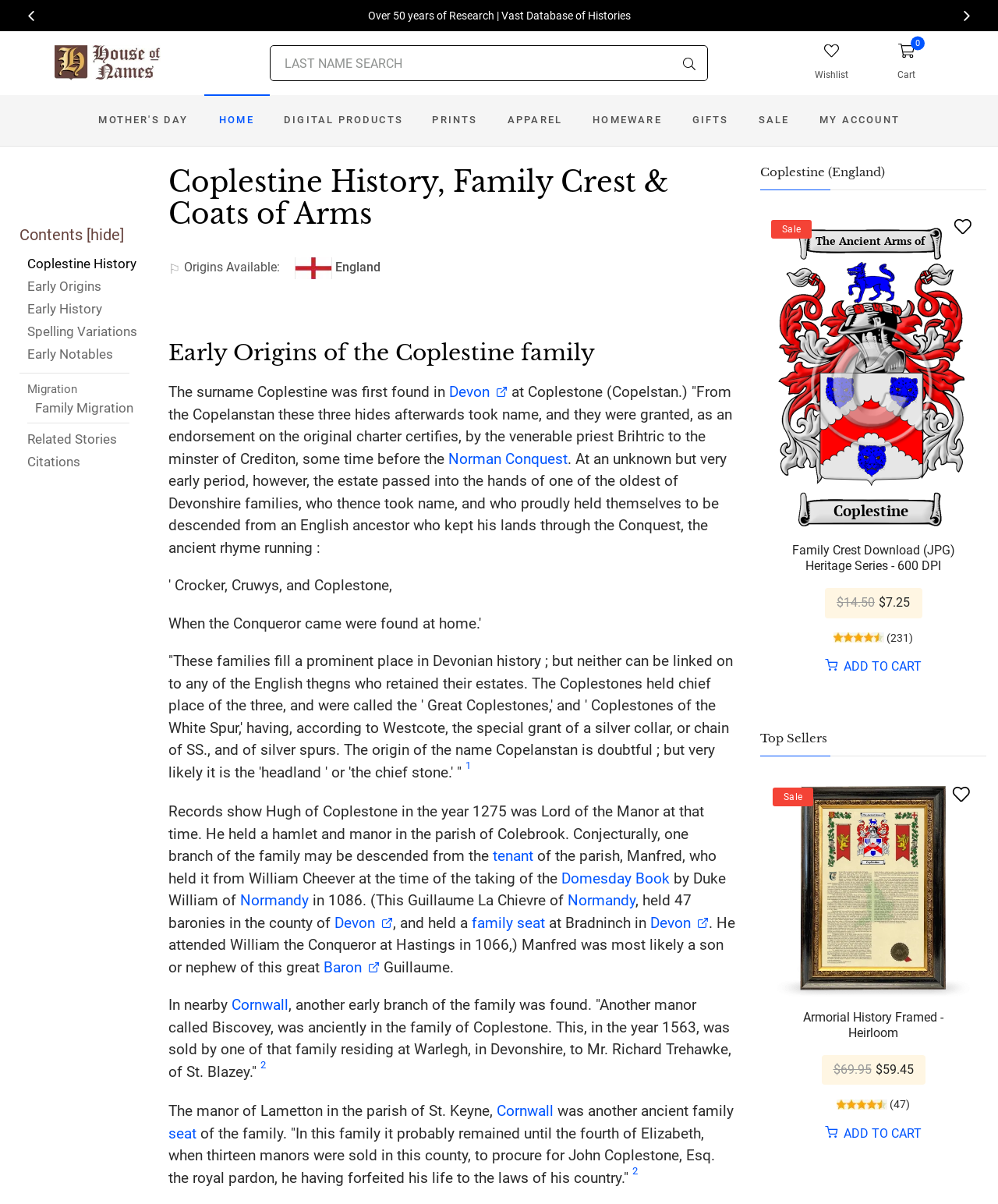Pinpoint the bounding box coordinates of the clickable area necessary to execute the following instruction: "Add to wishlist". The coordinates should be given as four float numbers between 0 and 1, namely [left, top, right, bottom].

[0.795, 0.026, 0.87, 0.079]